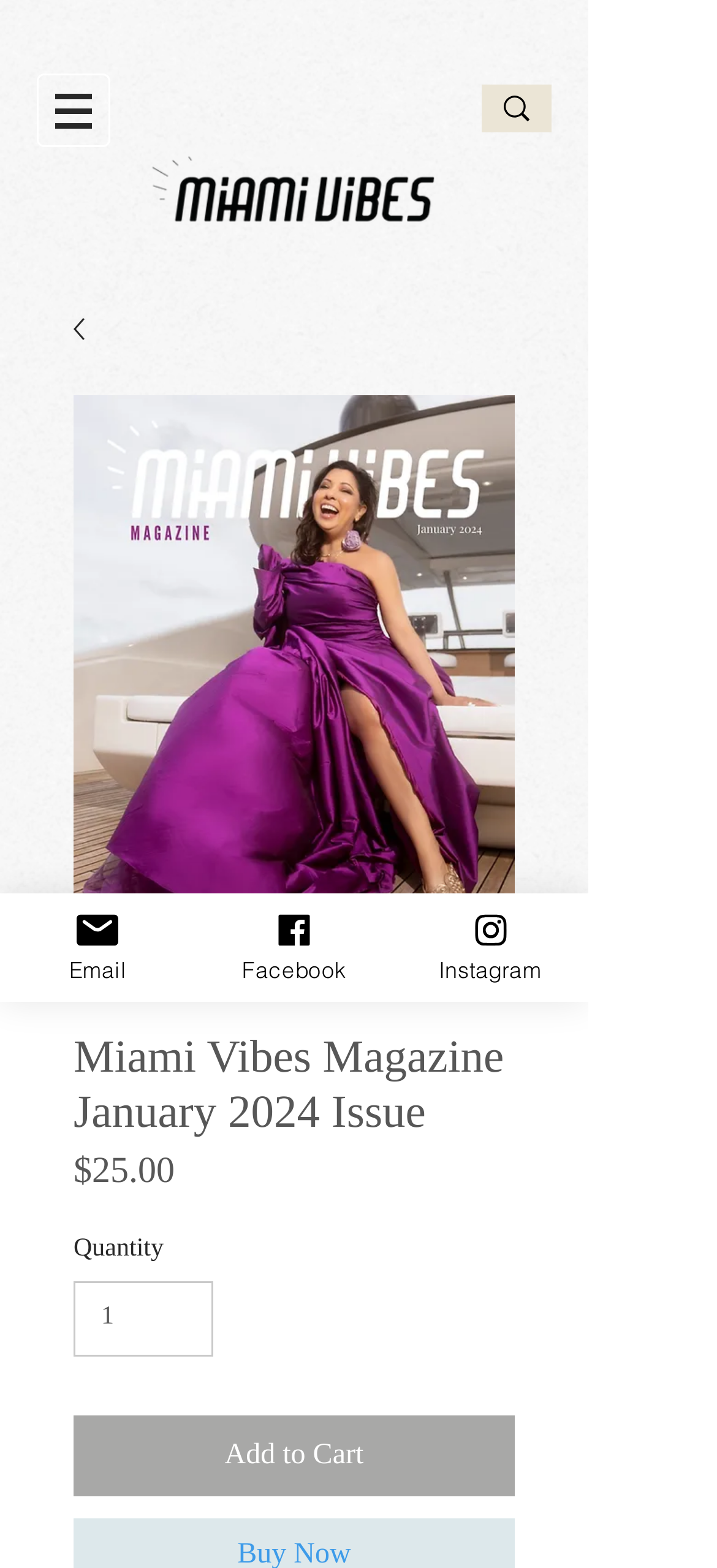What is the purpose of the button with the image of a magnifying glass?
Based on the visual information, provide a detailed and comprehensive answer.

The purpose of the button with the image of a magnifying glass can be inferred by its location next to a searchbox, suggesting that it is a search button, allowing users to search for content on the webpage.